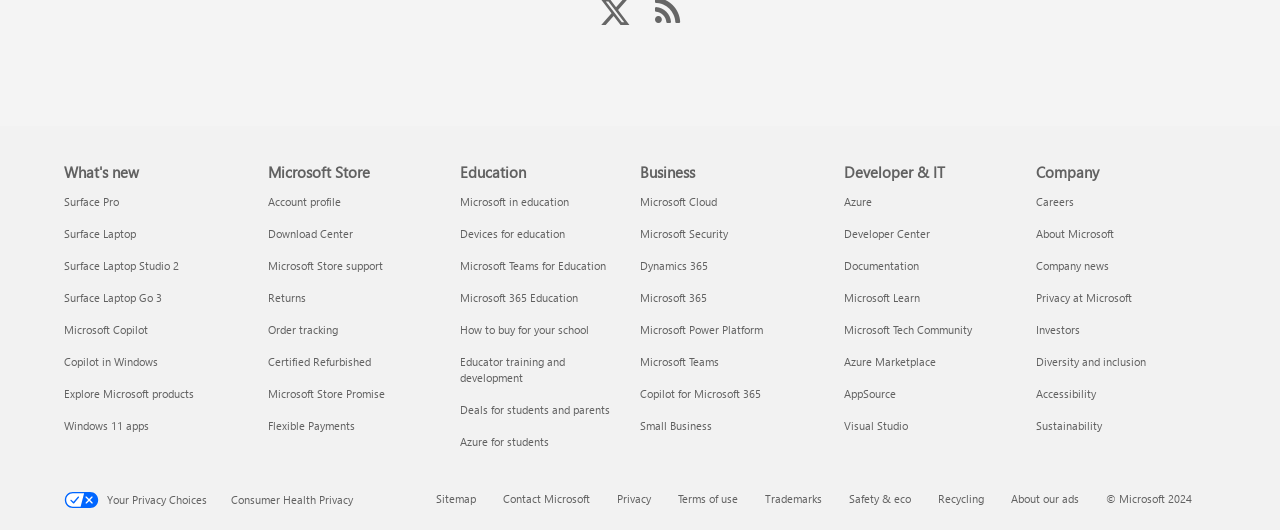What is the category of the link 'Microsoft in education'?
Refer to the image and answer the question using a single word or phrase.

Education